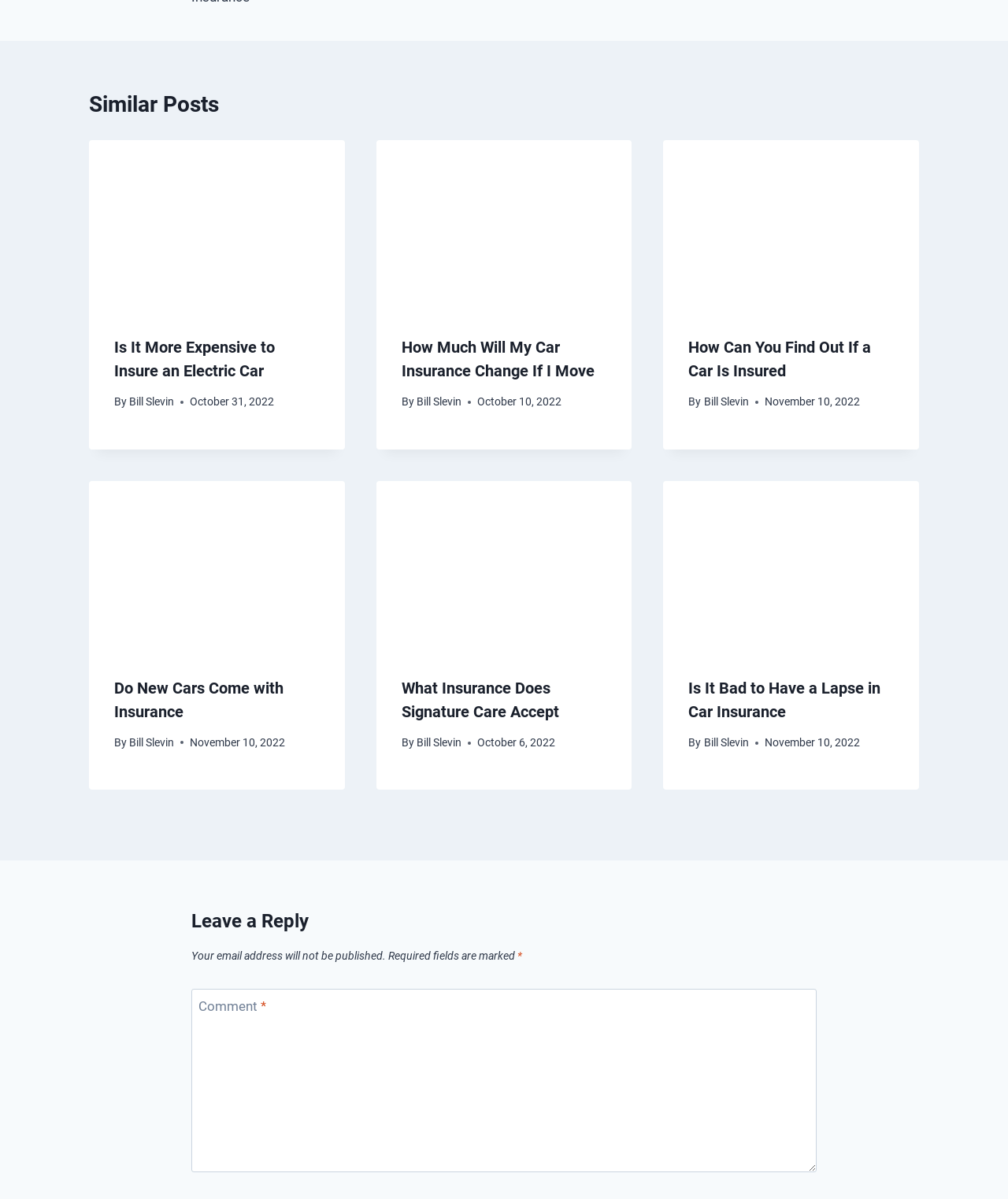Point out the bounding box coordinates of the section to click in order to follow this instruction: "Write a comment".

[0.19, 0.824, 0.81, 0.977]